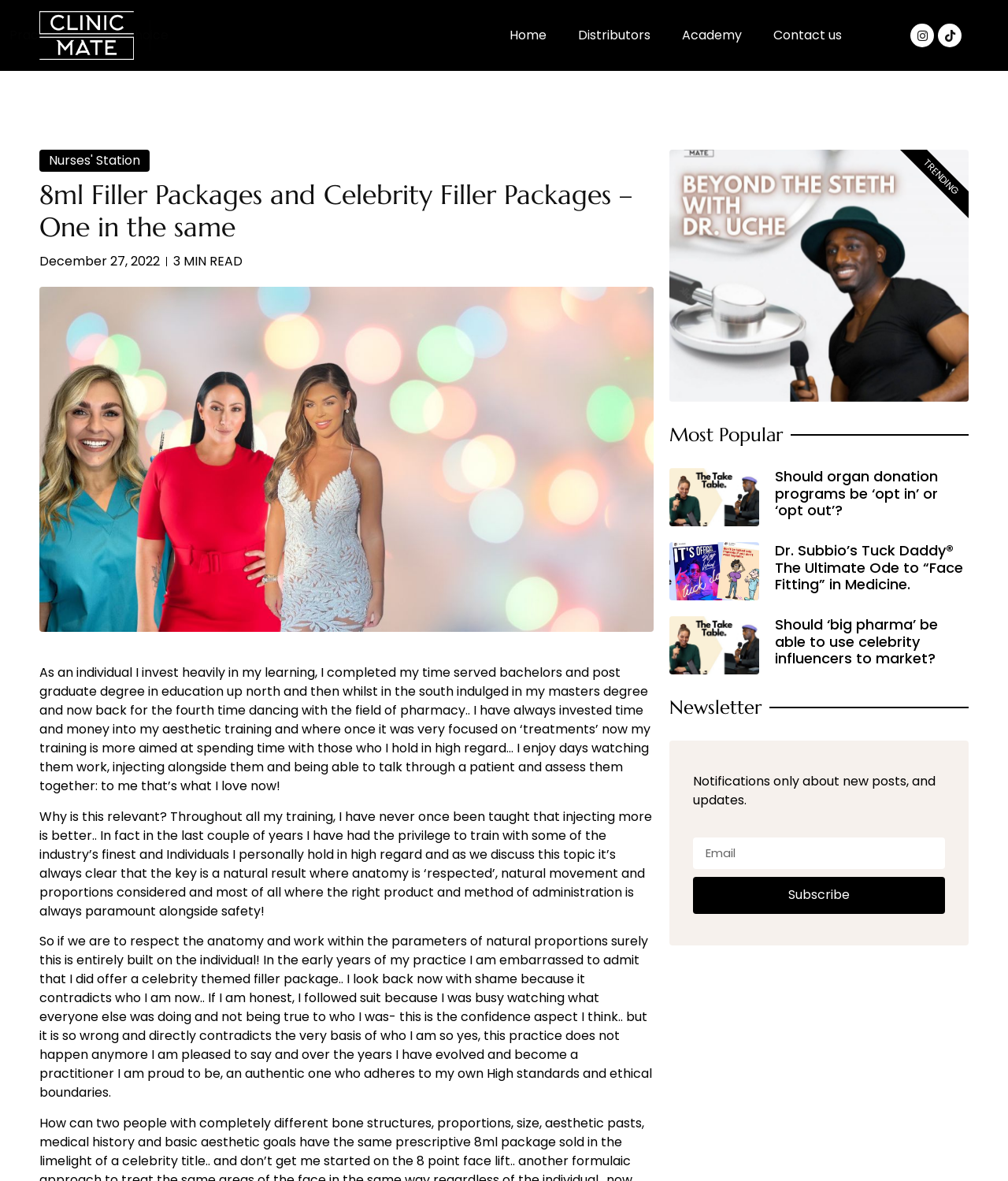Please specify the coordinates of the bounding box for the element that should be clicked to carry out this instruction: "Open the 'Nurses' Station' page". The coordinates must be four float numbers between 0 and 1, formatted as [left, top, right, bottom].

[0.048, 0.128, 0.139, 0.143]